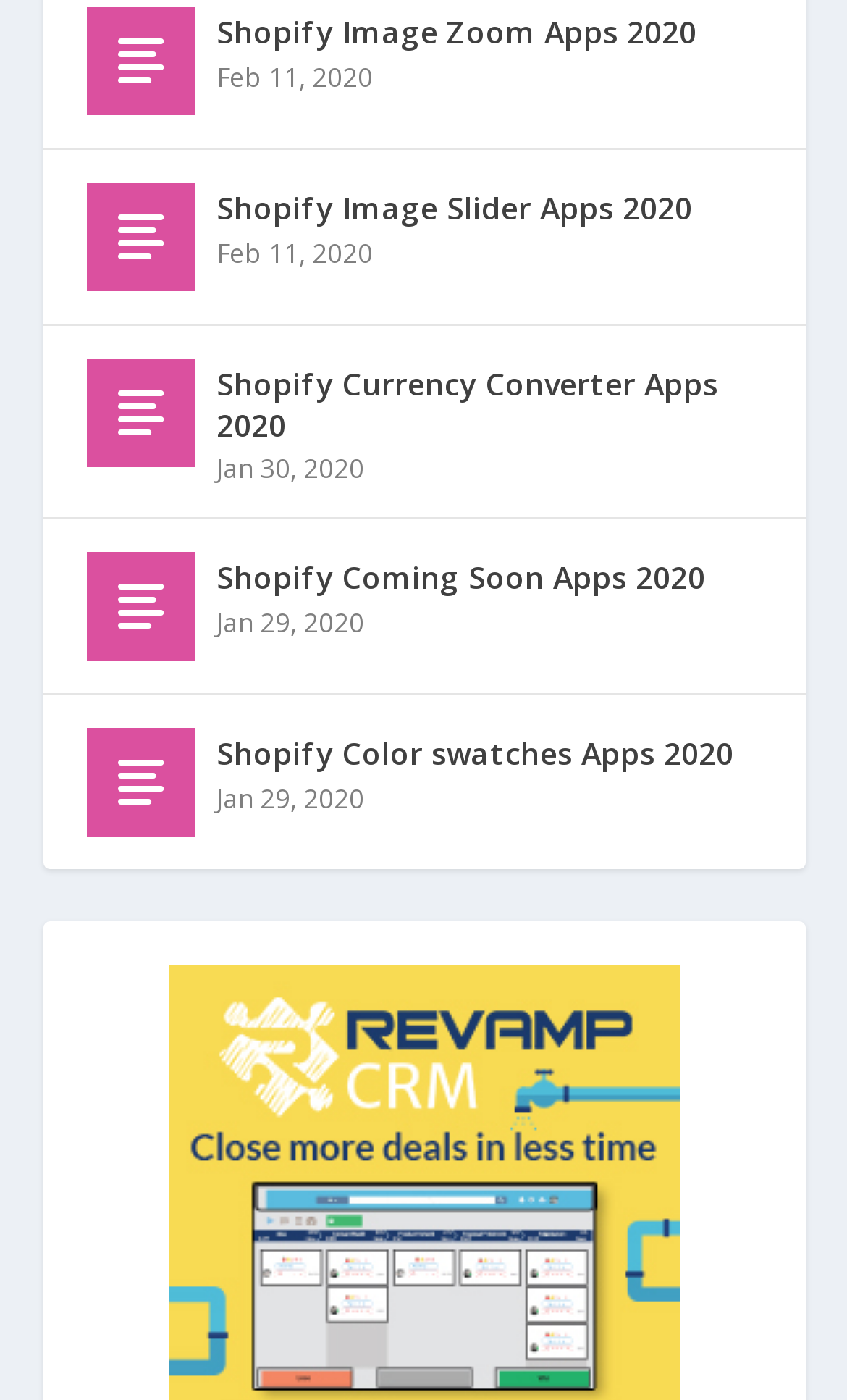Please predict the bounding box coordinates of the element's region where a click is necessary to complete the following instruction: "Explore Shopify Image Slider Apps 2020". The coordinates should be represented by four float numbers between 0 and 1, i.e., [left, top, right, bottom].

[0.101, 0.131, 0.229, 0.209]